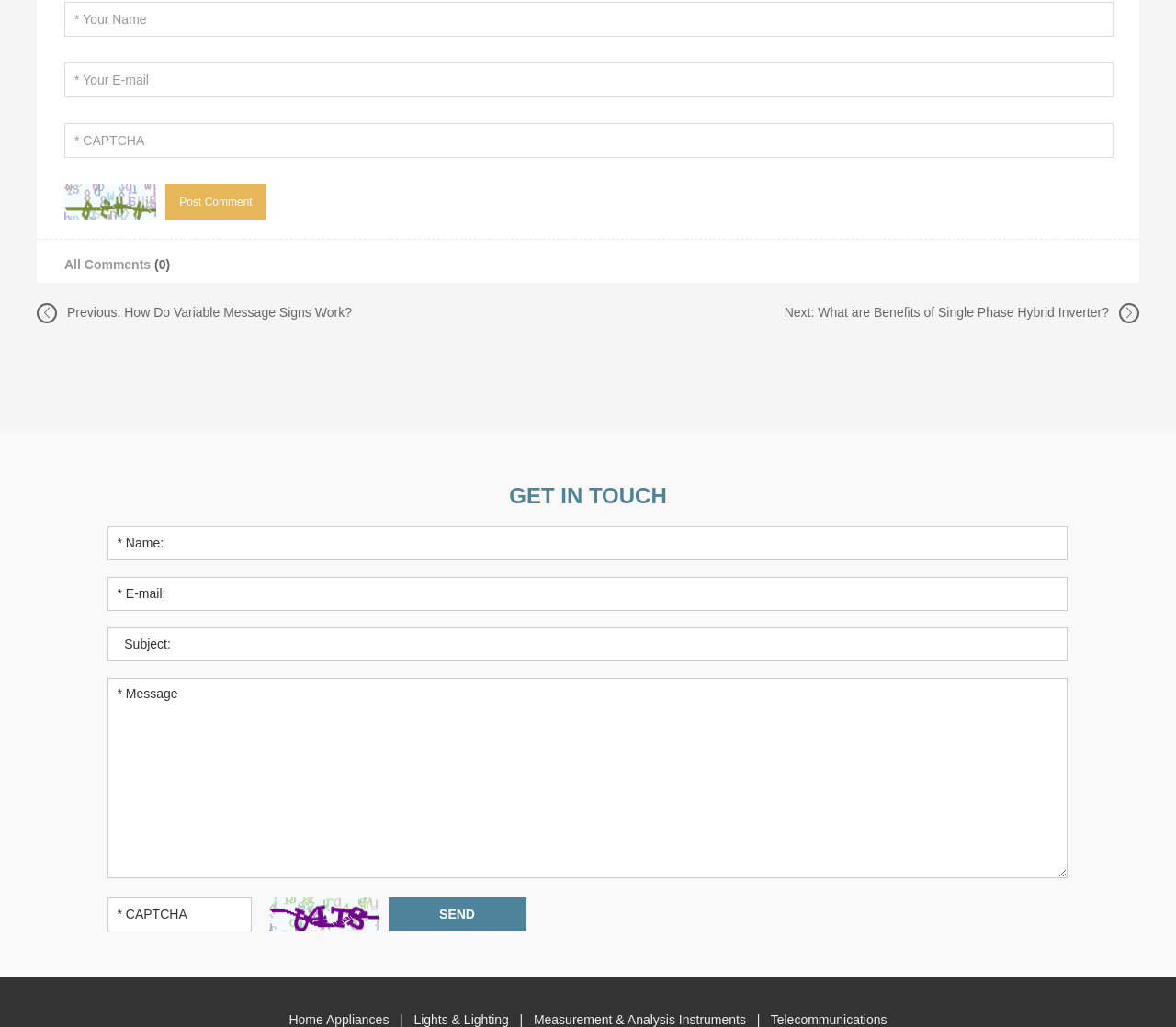Identify the bounding box of the UI element that matches this description: "OK".

None